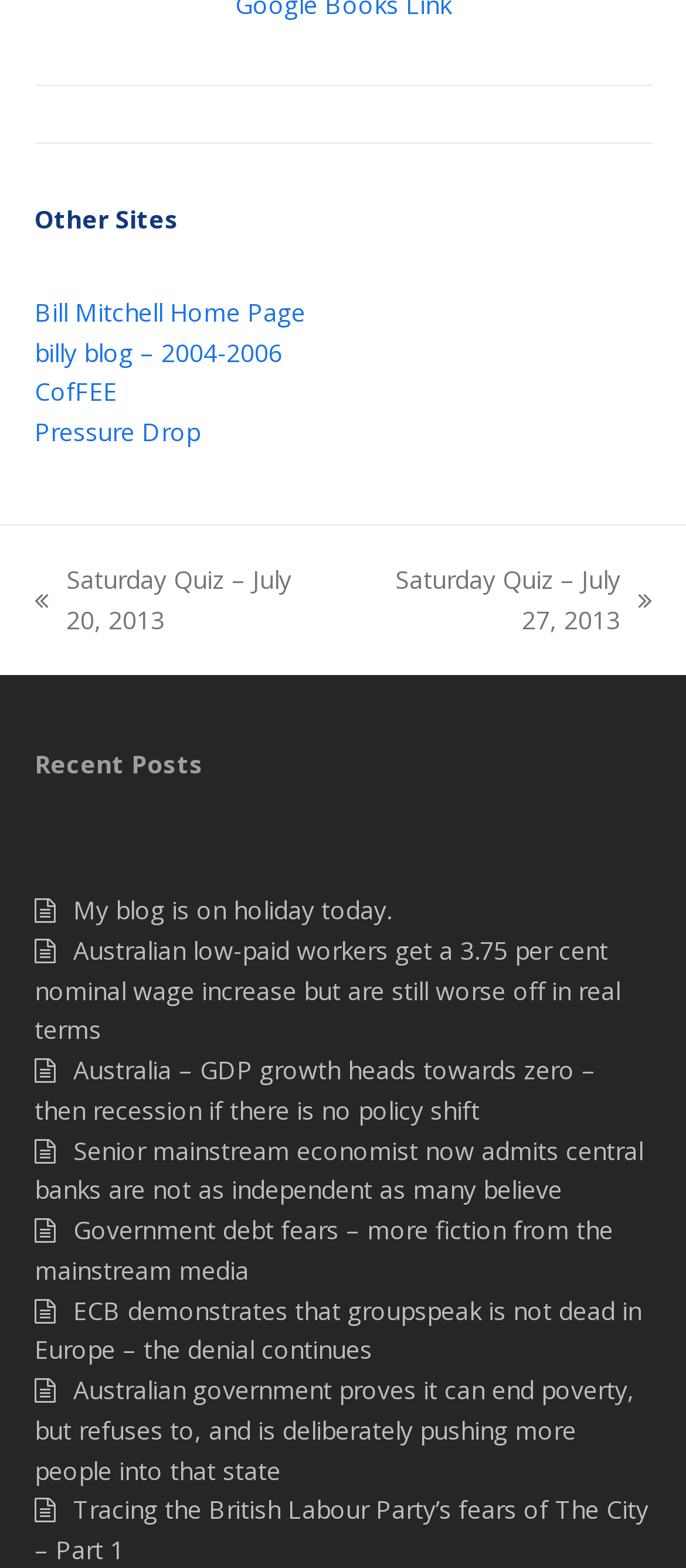What is the title of the previous post?
From the screenshot, provide a brief answer in one word or phrase.

Saturday Quiz – July 20, 2013